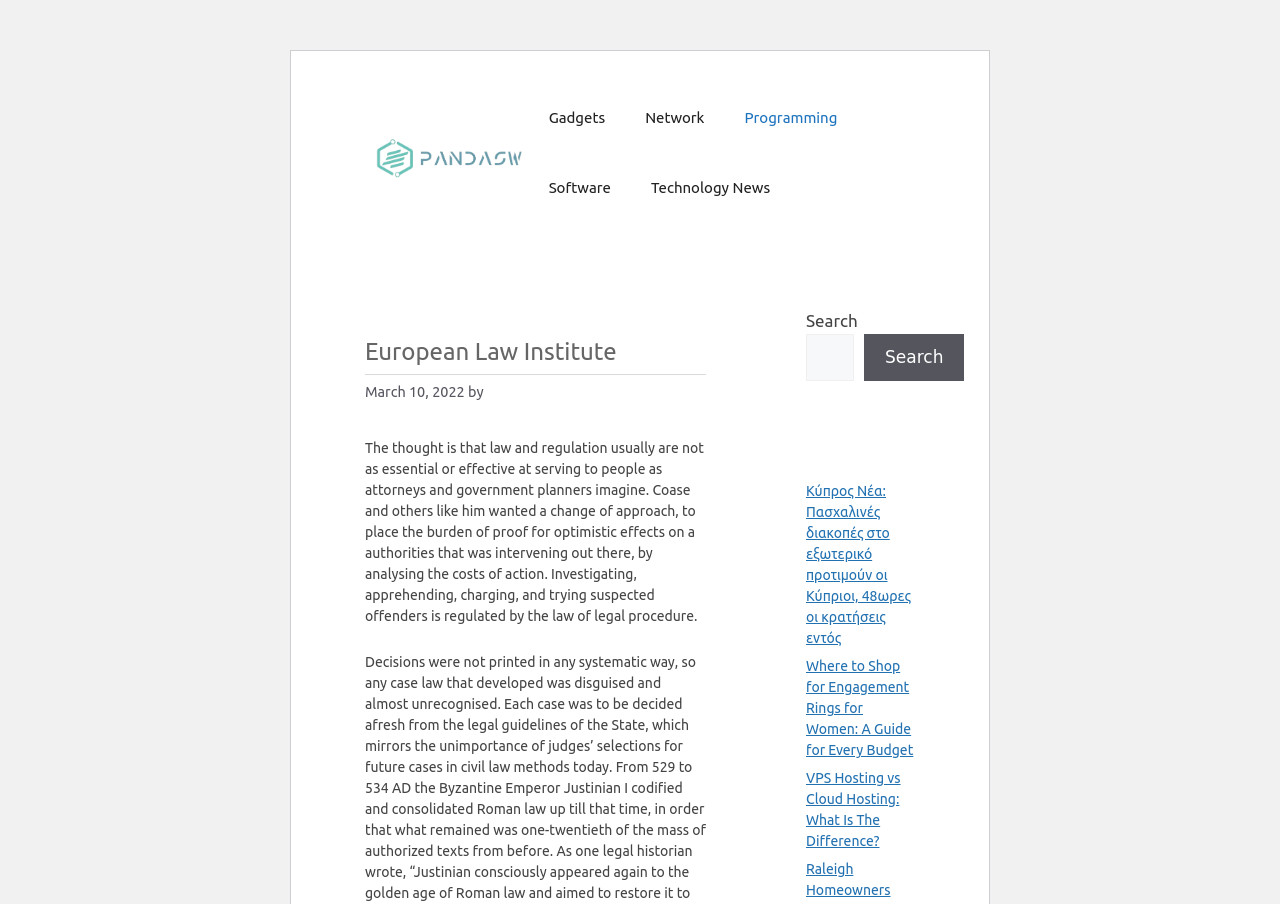Find the bounding box coordinates of the element to click in order to complete the given instruction: "Read the article 'Κύπρος Νέα: Πασχαλινές διακοπές στο εξωτερικό προτιμούν οι Κύπριοι, 48ωρες οι κρατήσεις εντός'."

[0.63, 0.534, 0.712, 0.715]